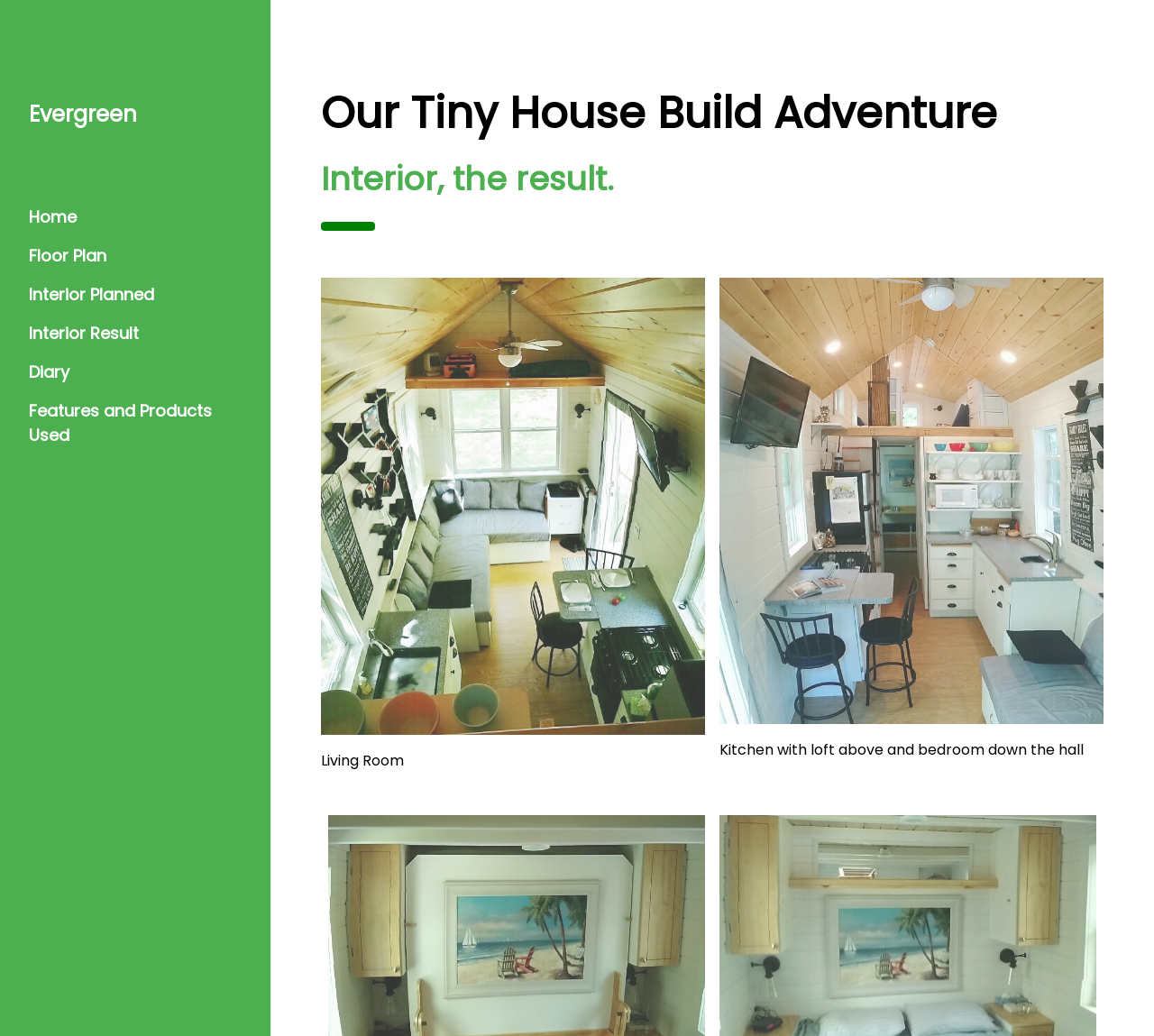Extract the main title from the webpage and generate its text.

Our Tiny House Build Adventure